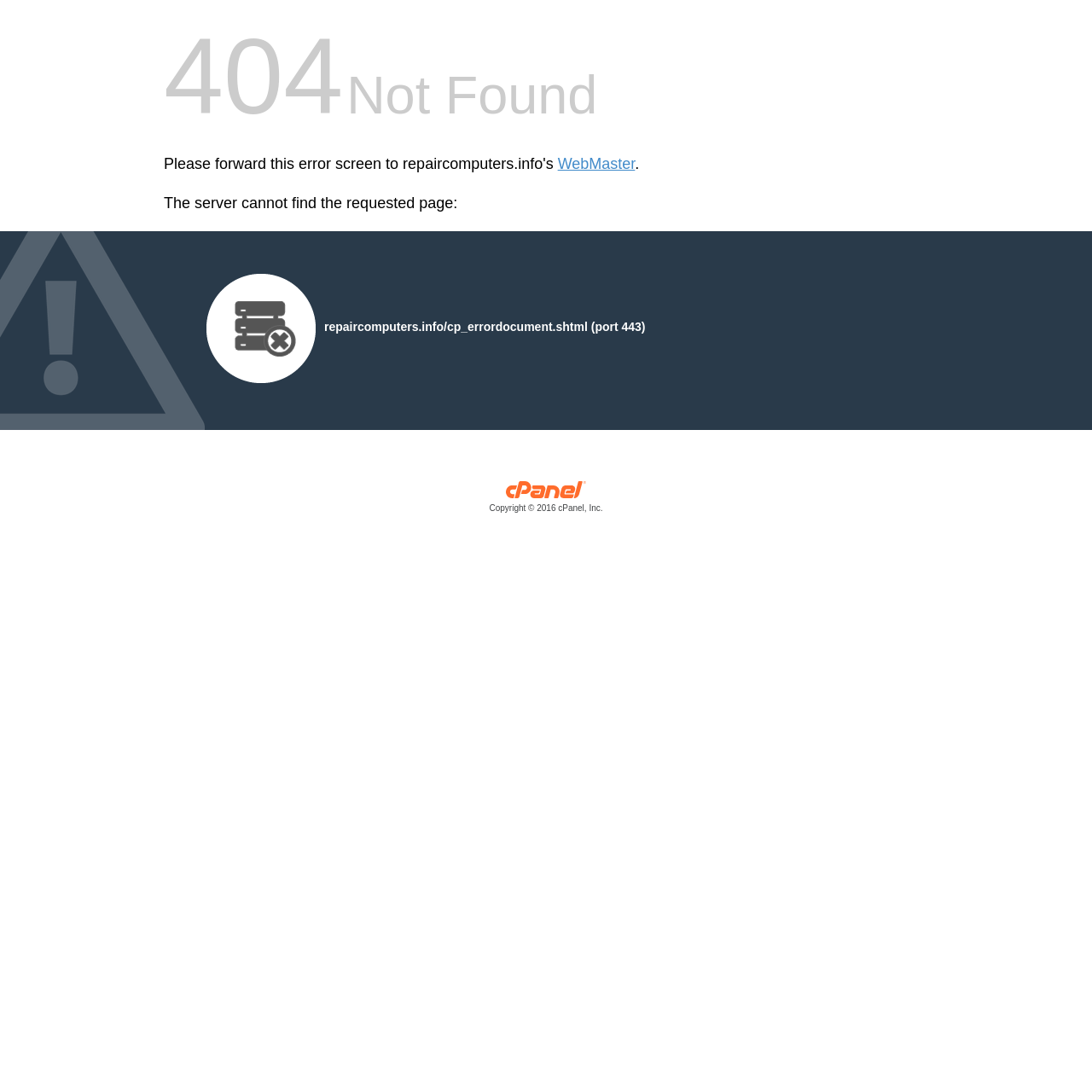Respond with a single word or short phrase to the following question: 
What is the error message displayed?

The server cannot find the requested page: